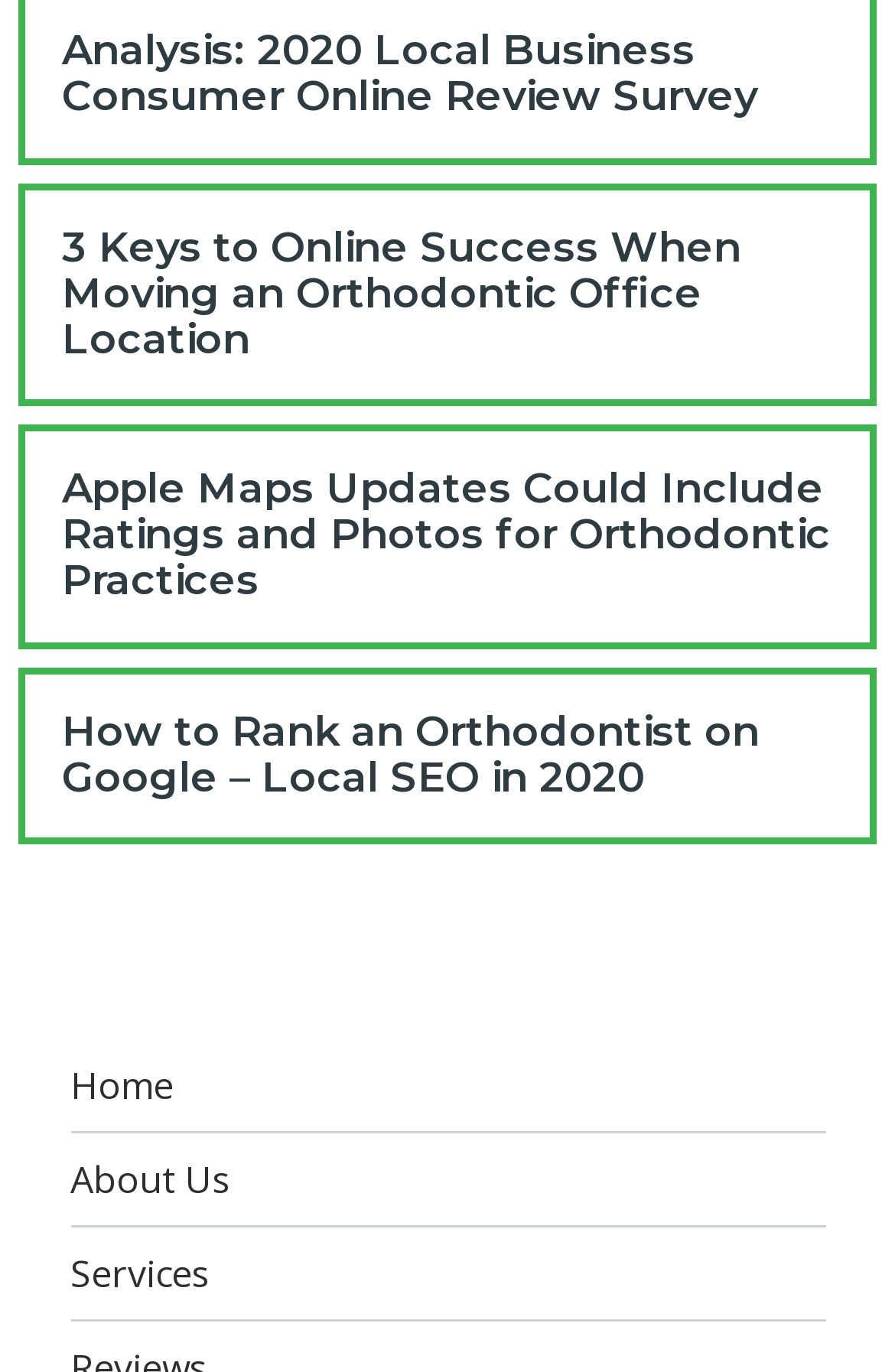Provide a short, one-word or phrase answer to the question below:
What is the last social media platform listed?

Blog page